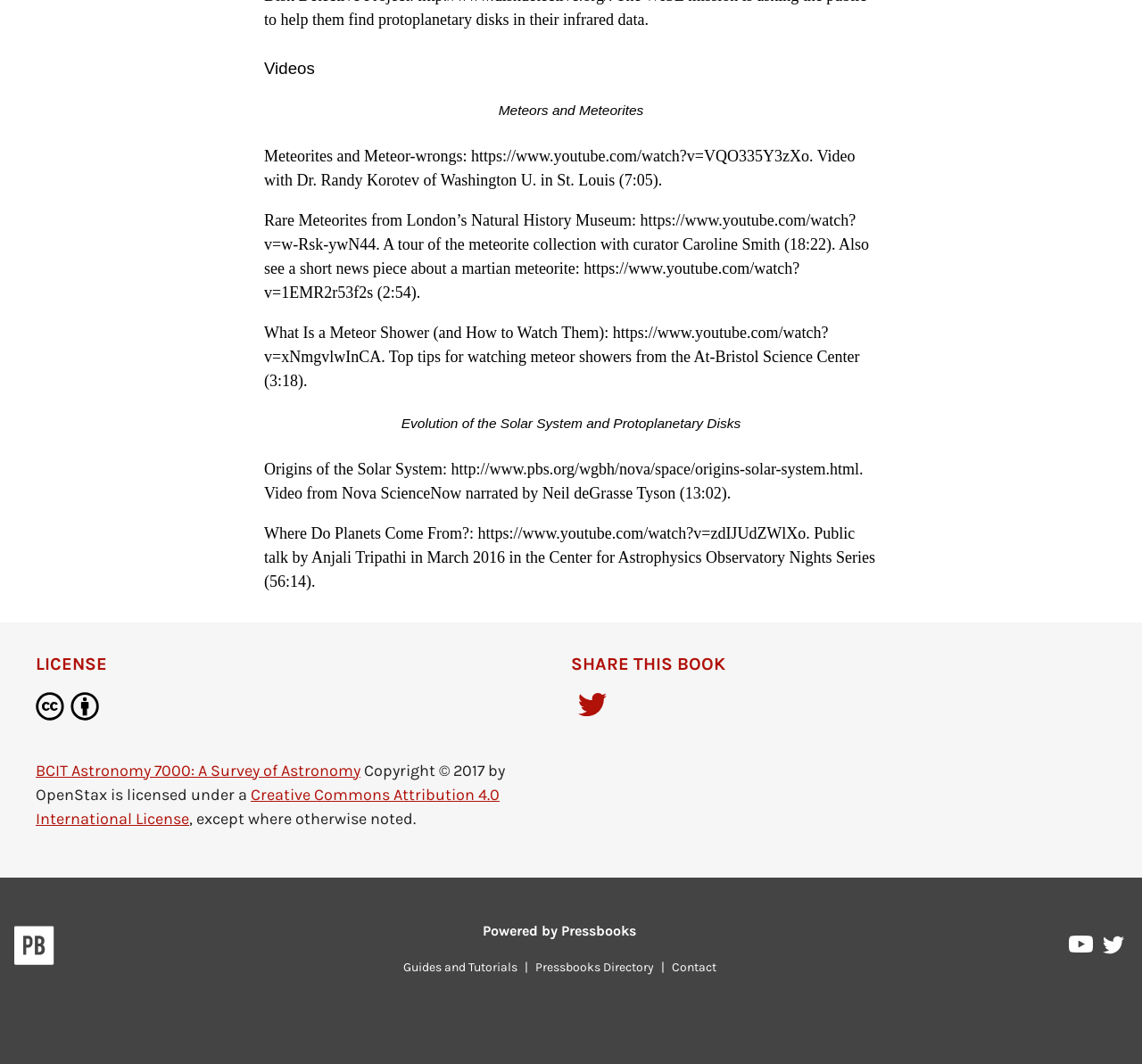Please determine the bounding box coordinates of the element's region to click in order to carry out the following instruction: "Watch the video about Meteorites and Meteor-wrongs". The coordinates should be four float numbers between 0 and 1, i.e., [left, top, right, bottom].

[0.231, 0.138, 0.749, 0.177]